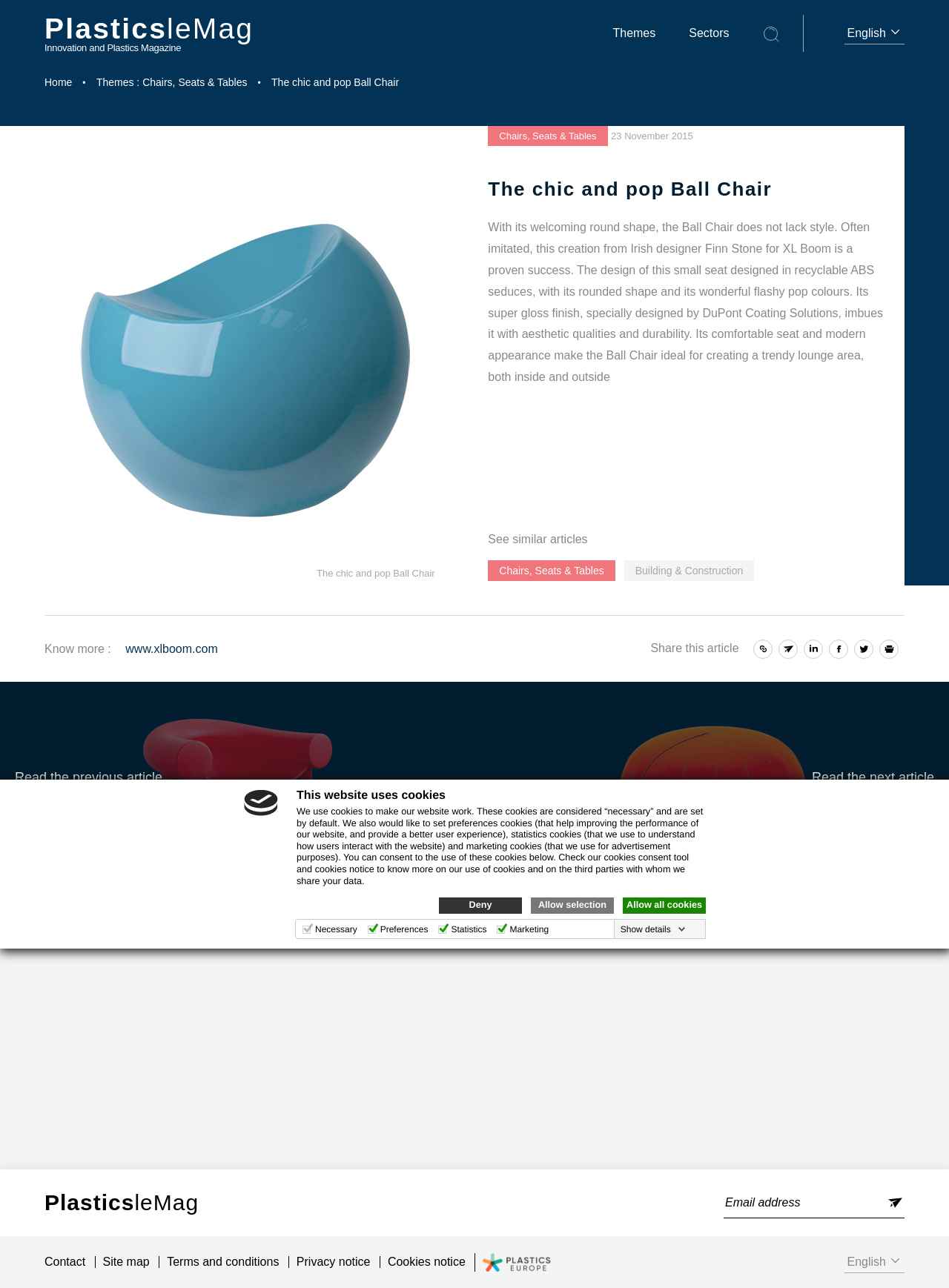Identify the bounding box coordinates of the area that should be clicked in order to complete the given instruction: "Click the 'Deny' button". The bounding box coordinates should be four float numbers between 0 and 1, i.e., [left, top, right, bottom].

[0.462, 0.697, 0.55, 0.71]